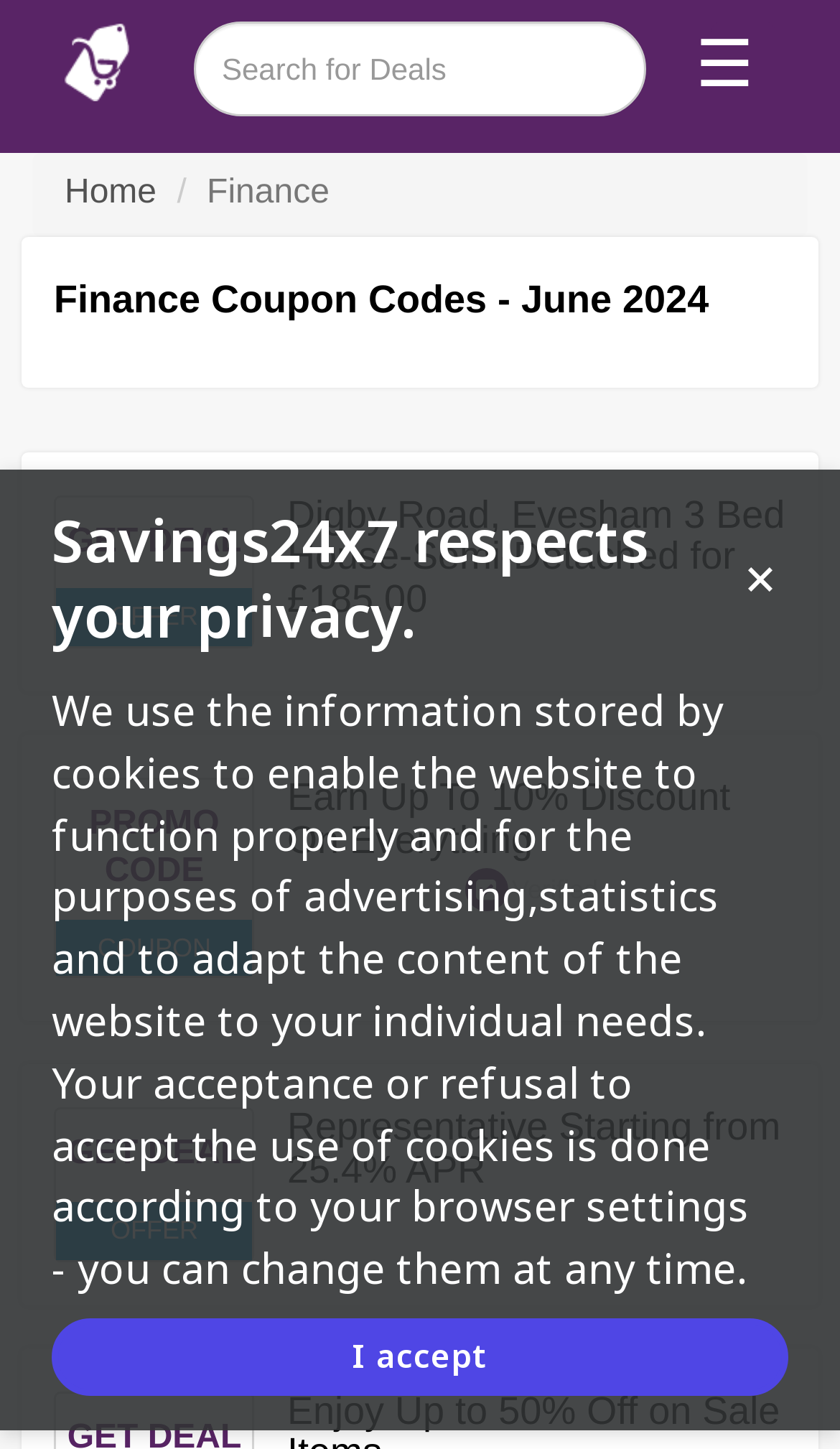What is the APR mentioned on this webpage? Observe the screenshot and provide a one-word or short phrase answer.

25.4% APR